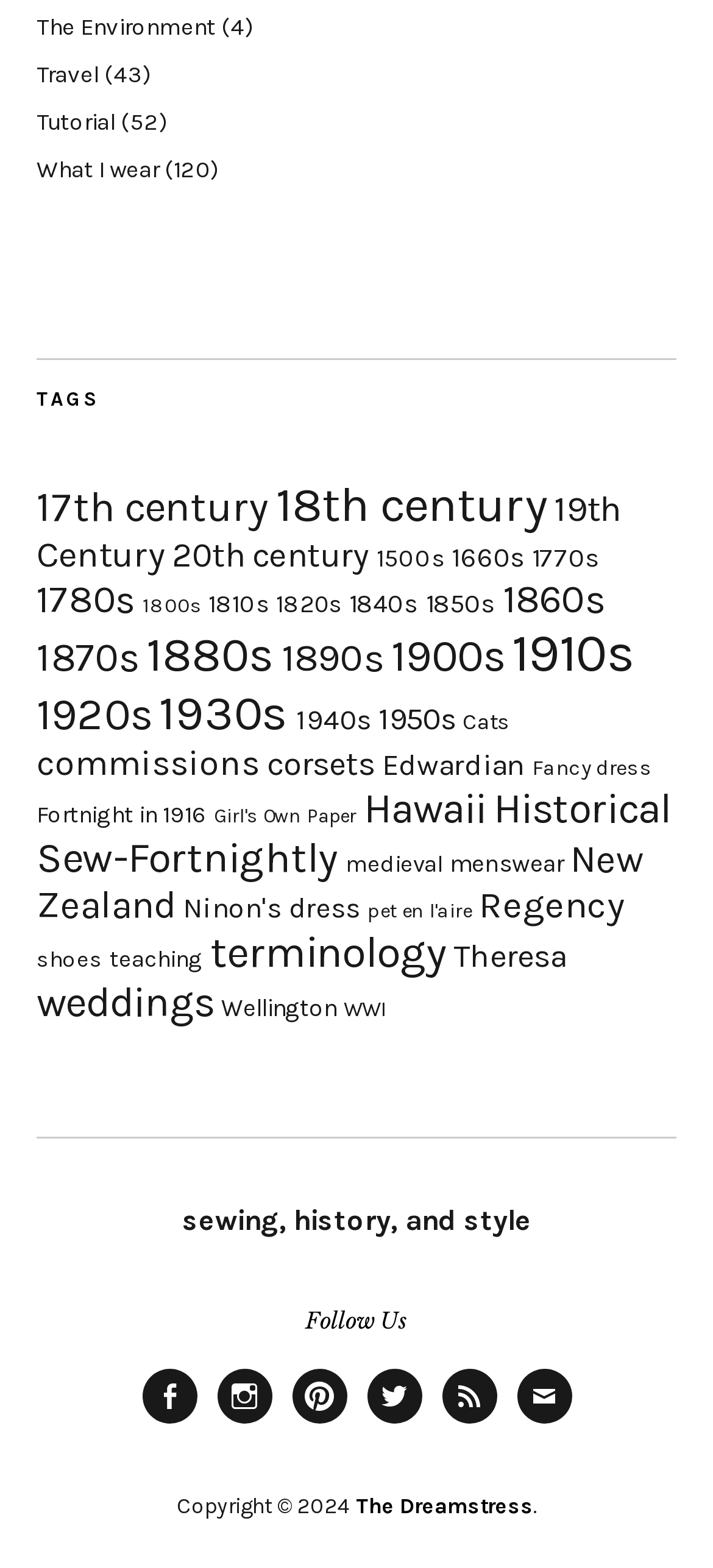Please specify the bounding box coordinates of the clickable section necessary to execute the following command: "Read more about the product description".

None